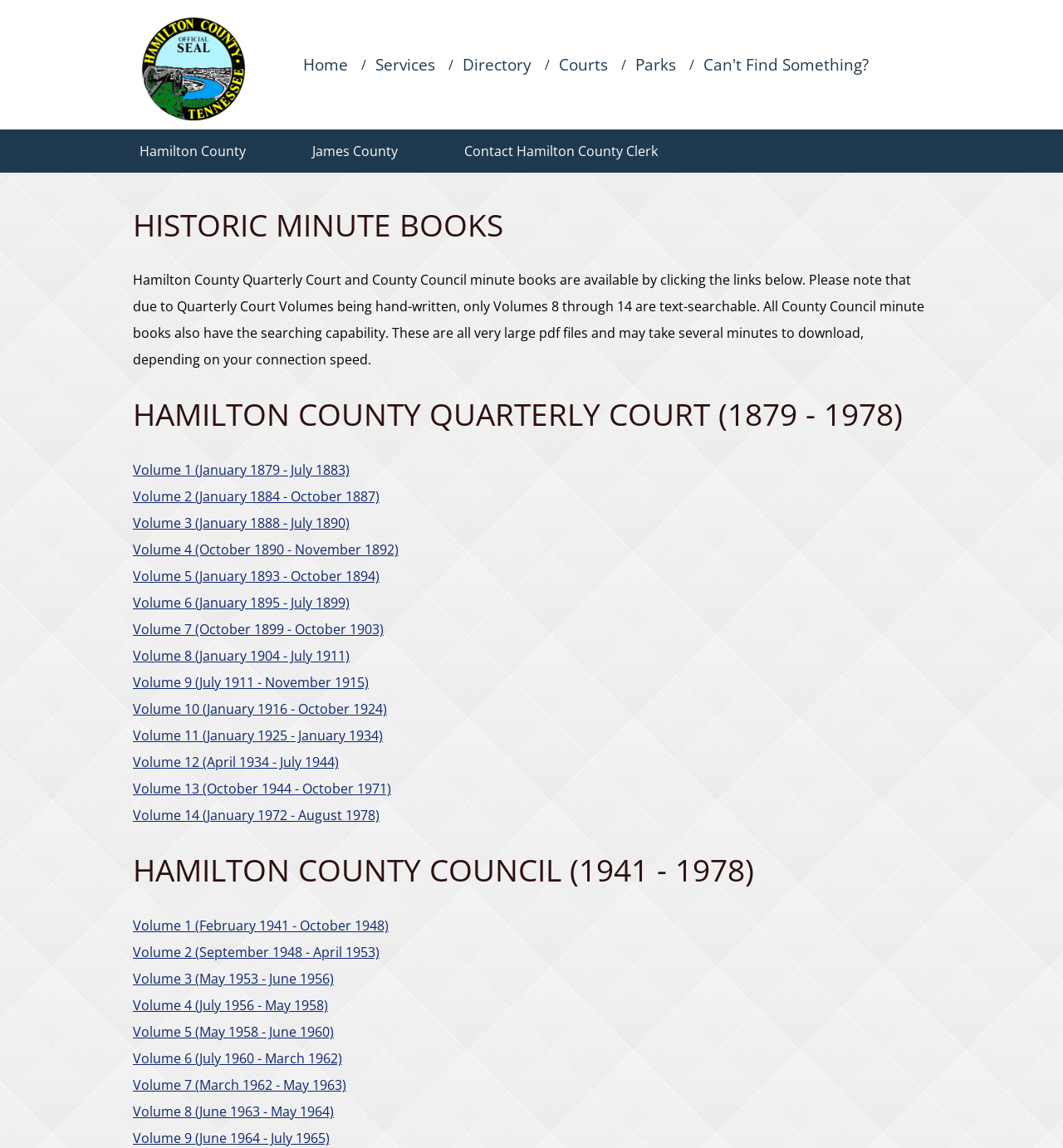What is the time period covered by Volume 1 of Hamilton County Quarterly Court?
Answer the question based on the image using a single word or a brief phrase.

January 1879 - July 1883